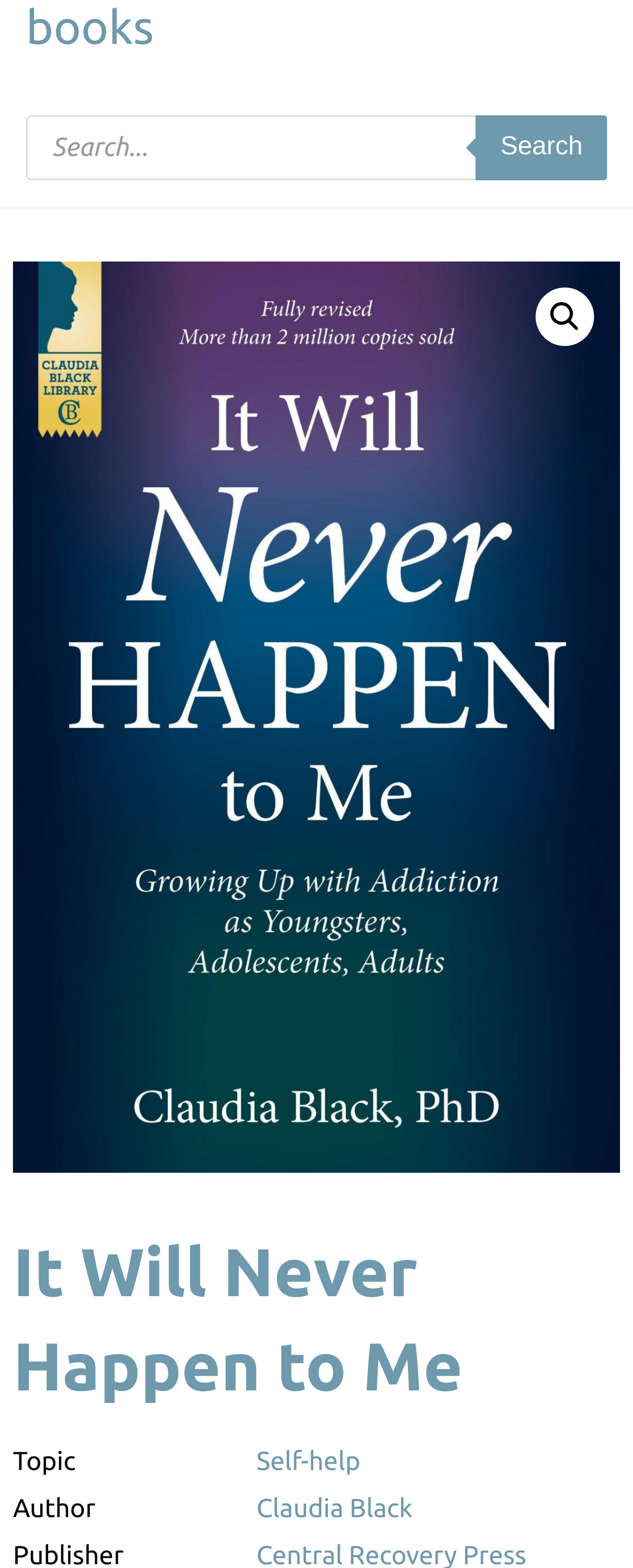Provide the bounding box coordinates of the HTML element this sentence describes: "Search".

[0.752, 0.073, 0.959, 0.115]